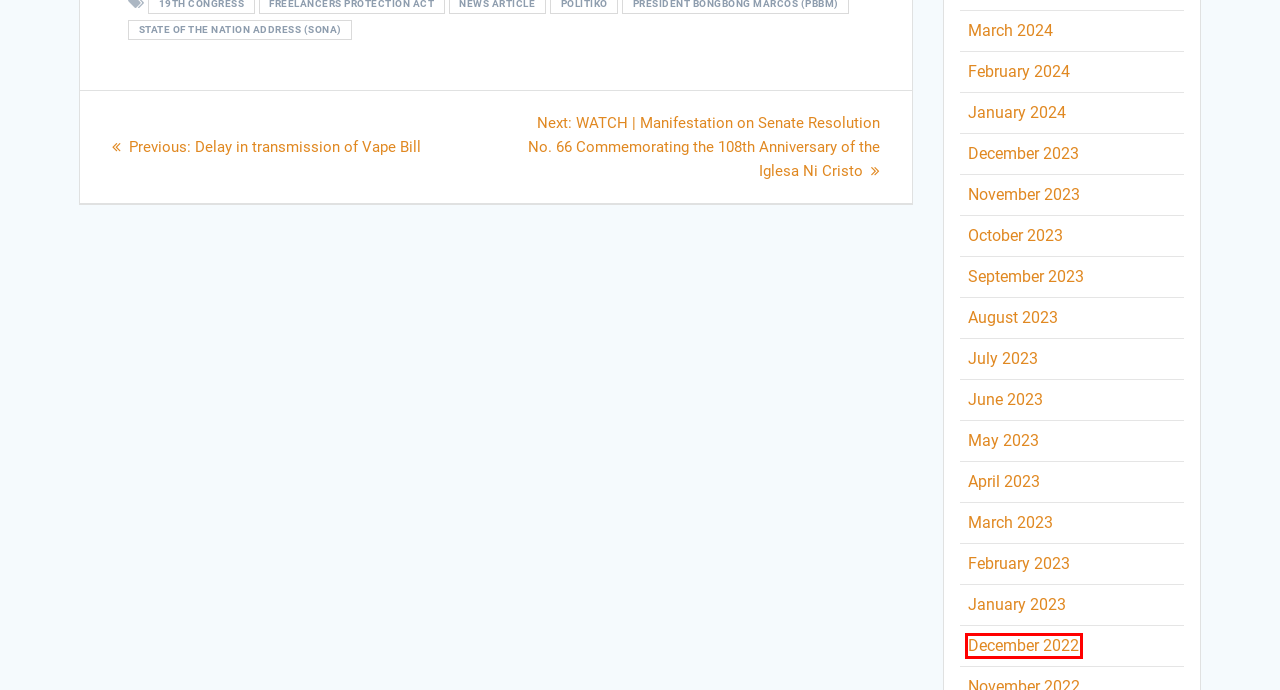Examine the screenshot of a webpage featuring a red bounding box and identify the best matching webpage description for the new page that results from clicking the element within the box. Here are the options:
A. August, 2023 – Jinggoy Ejercito Estrada
B. January, 2024 – Jinggoy Ejercito Estrada
C. July, 2023 – Jinggoy Ejercito Estrada
D. December, 2022 – Jinggoy Ejercito Estrada
E. December, 2023 – Jinggoy Ejercito Estrada
F. Delay in transmission of Vape Bill – Jinggoy Ejercito Estrada
G. State Of The Nation Address (SONA) – Jinggoy Ejercito Estrada
H. May, 2023 – Jinggoy Ejercito Estrada

D